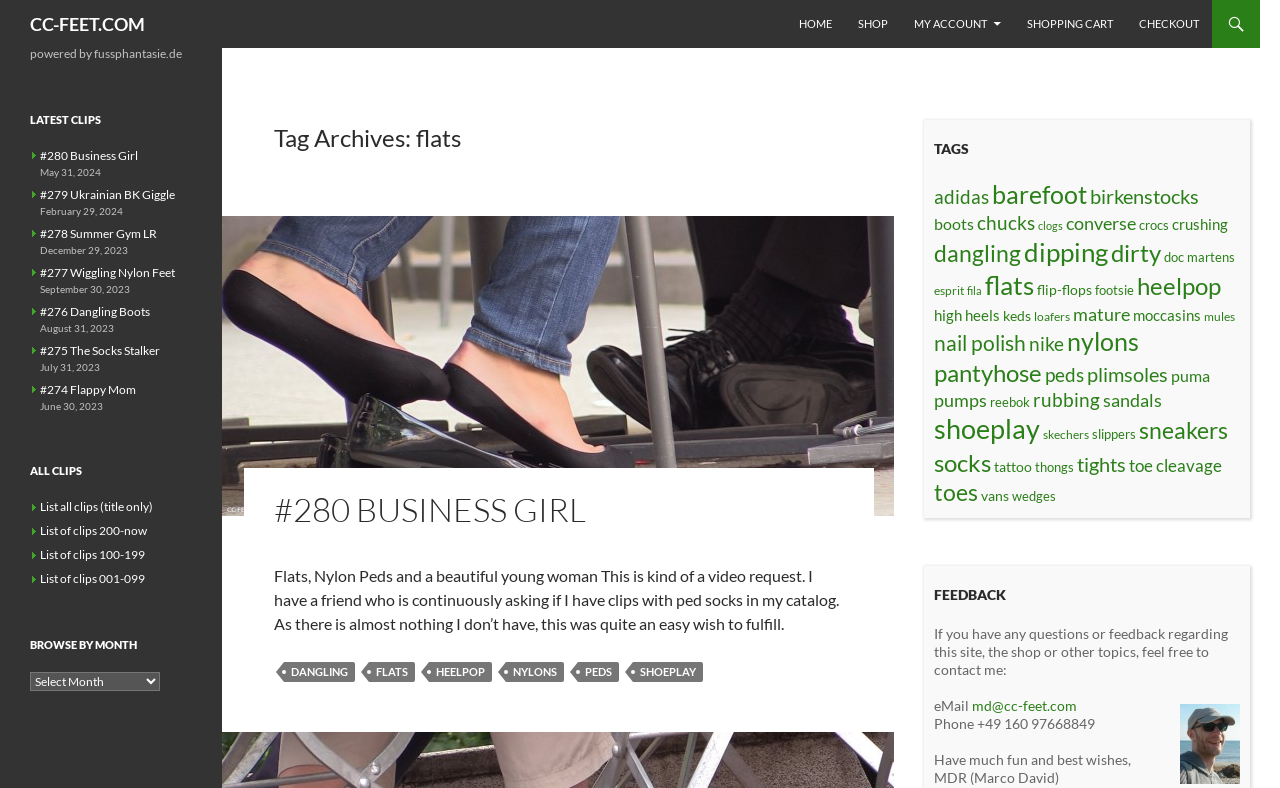Find the bounding box coordinates of the area that needs to be clicked in order to achieve the following instruction: "Click on the link to England". The coordinates should be specified as four float numbers between 0 and 1, i.e., [left, top, right, bottom].

None